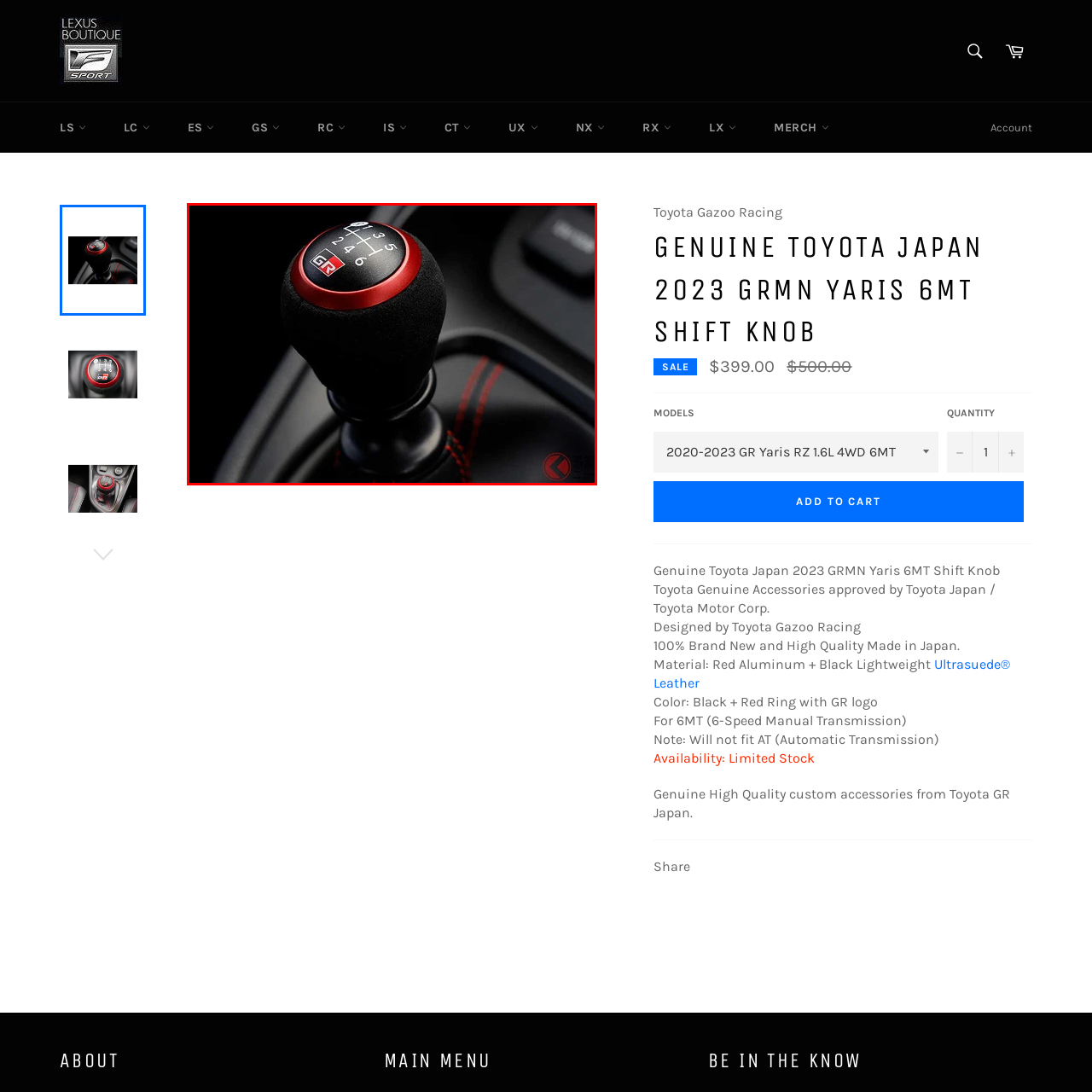How many forward gears are indicated on the shift pattern?
Take a look at the image highlighted by the red bounding box and provide a detailed answer to the question.

The caption explicitly states that the shift pattern on the top of the shift knob clearly marks the six forward gears, ensuring both functionality and style.